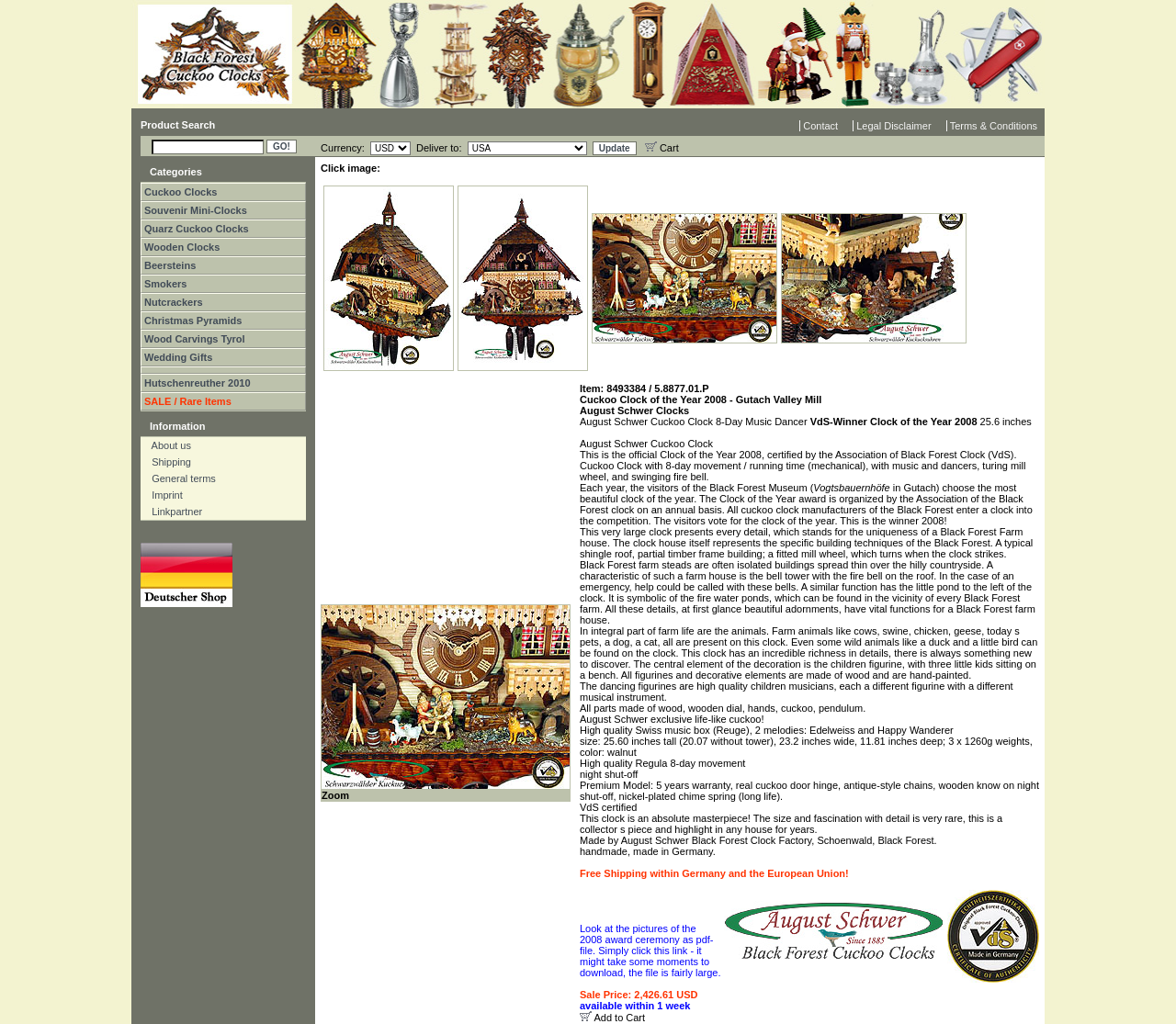What is the currency used for delivery?
Please use the image to deliver a detailed and complete answer.

The currency used for delivery can be found in the layout table cell that contains the text 'Currency: USD'. This cell is located in the middle section of the webpage.